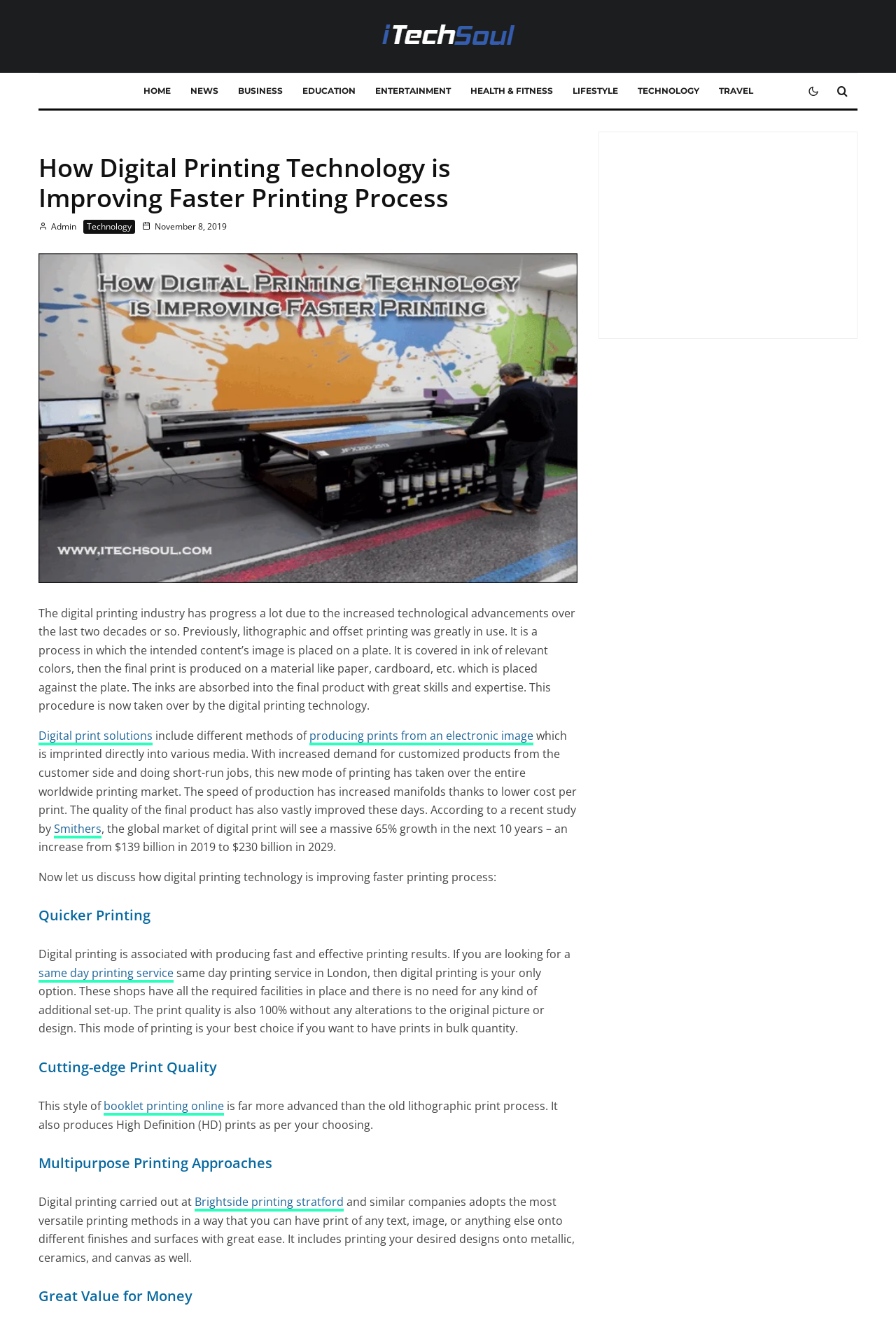Offer an extensive depiction of the webpage and its key elements.

This webpage is about the advancements in digital printing technology and its impact on the printing industry. At the top, there is a navigation menu with 10 links, including "HOME", "NEWS", "BUSINESS", and "TECHNOLOGY", among others. Below the navigation menu, there is a heading that reads "How Digital Printing Technology is Improving Faster Printing Process". 

To the right of the heading, there is a link to the administrator's page and a link to the "Technology" category. Below these links, there is an image related to digital printing technology, taking up most of the width of the page. 

Under the image, there is a block of text that explains the traditional lithographic and offset printing process, followed by a description of how digital printing technology has taken over the industry. The text also mentions the benefits of digital printing, including increased speed, lower cost, and improved quality.

The page is divided into sections, each with a heading. The first section is "Quicker Printing", which discusses the fast and effective printing results of digital printing. The second section is "Cutting-edge Print Quality", which highlights the high-definition prints produced by digital printing. The third section is "Multipurpose Printing Approaches", which explains the versatility of digital printing in printing on different surfaces and finishes. The last section is "Great Value for Money", which emphasizes the cost-effectiveness of digital printing.

Throughout the page, there are links to related topics, such as "Digital print solutions", "same day printing service", "booklet printing online", and "Brightside printing stratford". At the bottom of the page, there is a complementary section with an advertisement iframe.